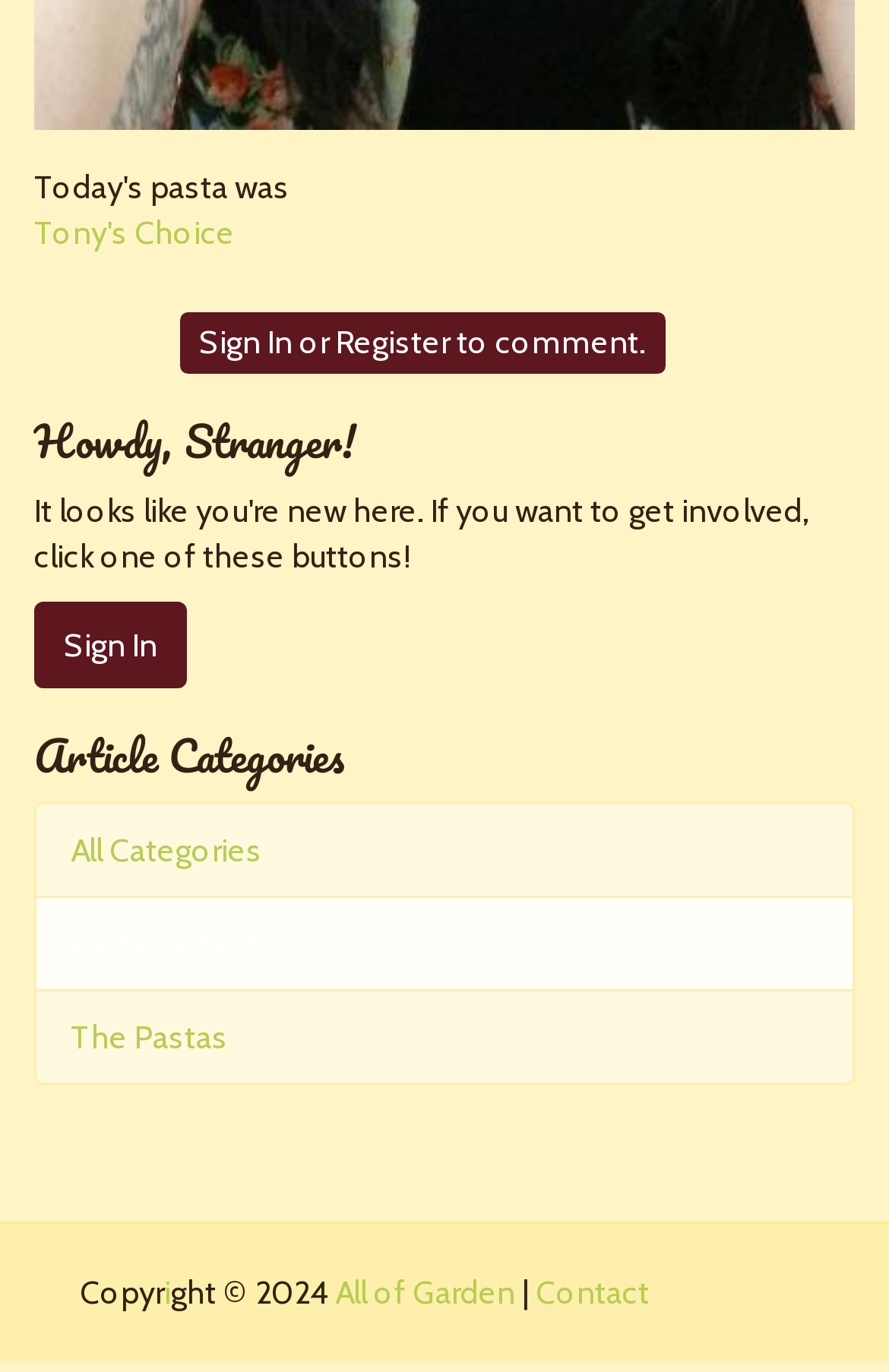Use a single word or phrase to answer this question: 
What is the purpose of the 'Register' link?

To comment